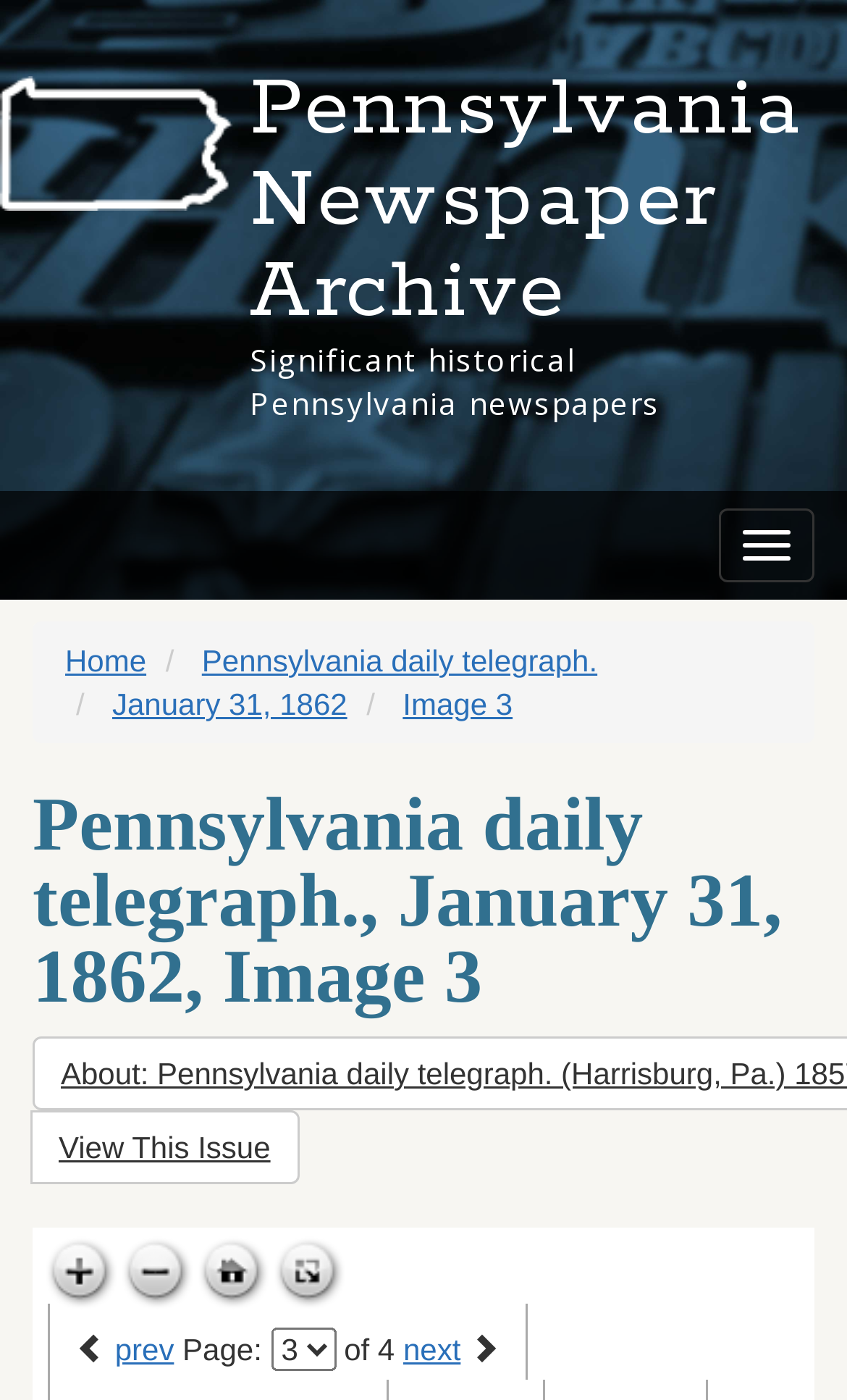Kindly determine the bounding box coordinates for the area that needs to be clicked to execute this instruction: "Zoom in".

[0.047, 0.882, 0.137, 0.935]